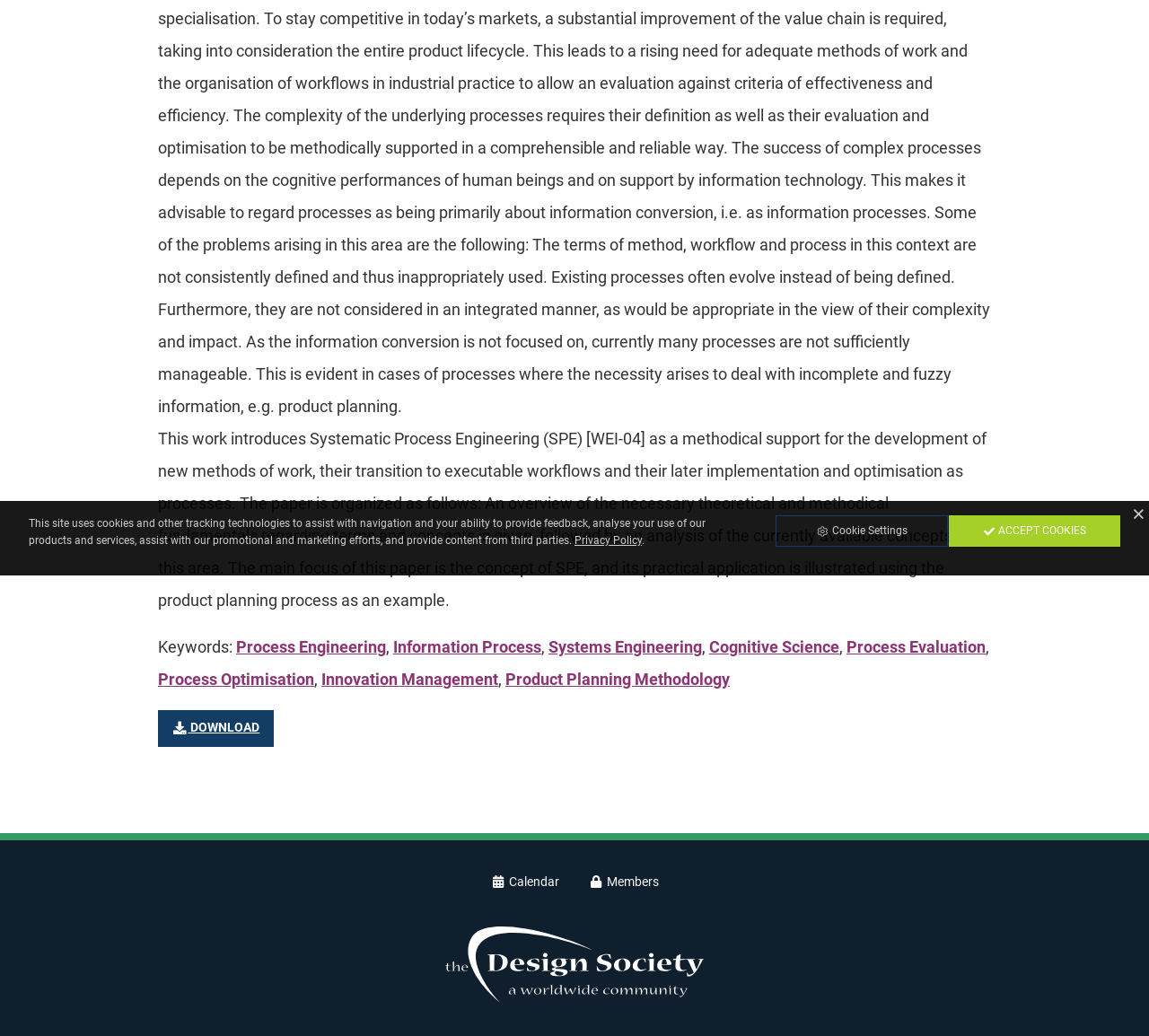Please specify the bounding box coordinates in the format (top-left x, top-left y, bottom-right x, bottom-right y), with values ranging from 0 to 1. Identify the bounding box for the UI component described as follows: Product Planning Methodology

[0.44, 0.646, 0.635, 0.664]